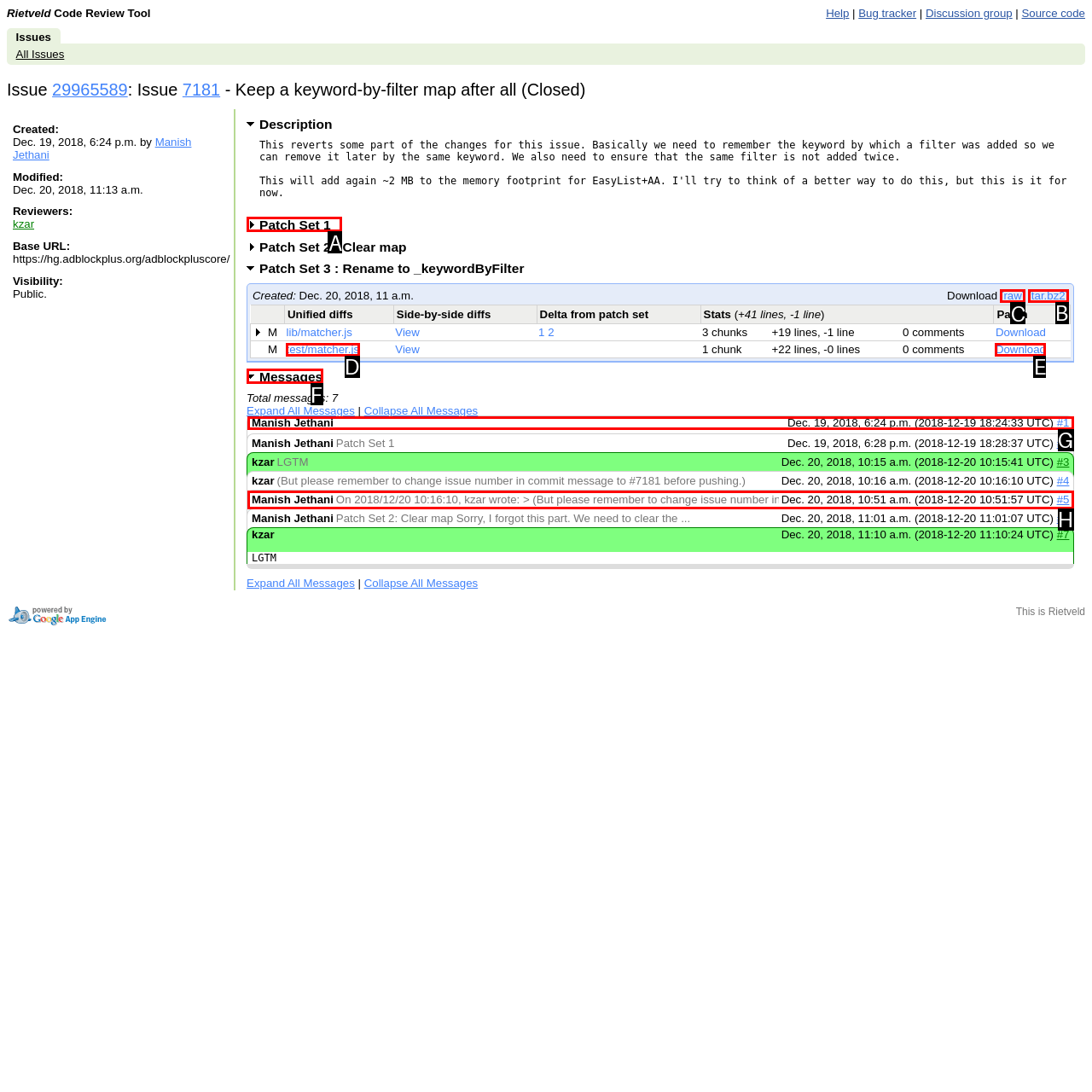Determine the correct UI element to click for this instruction: Download the patch set. Respond with the letter of the chosen element.

C